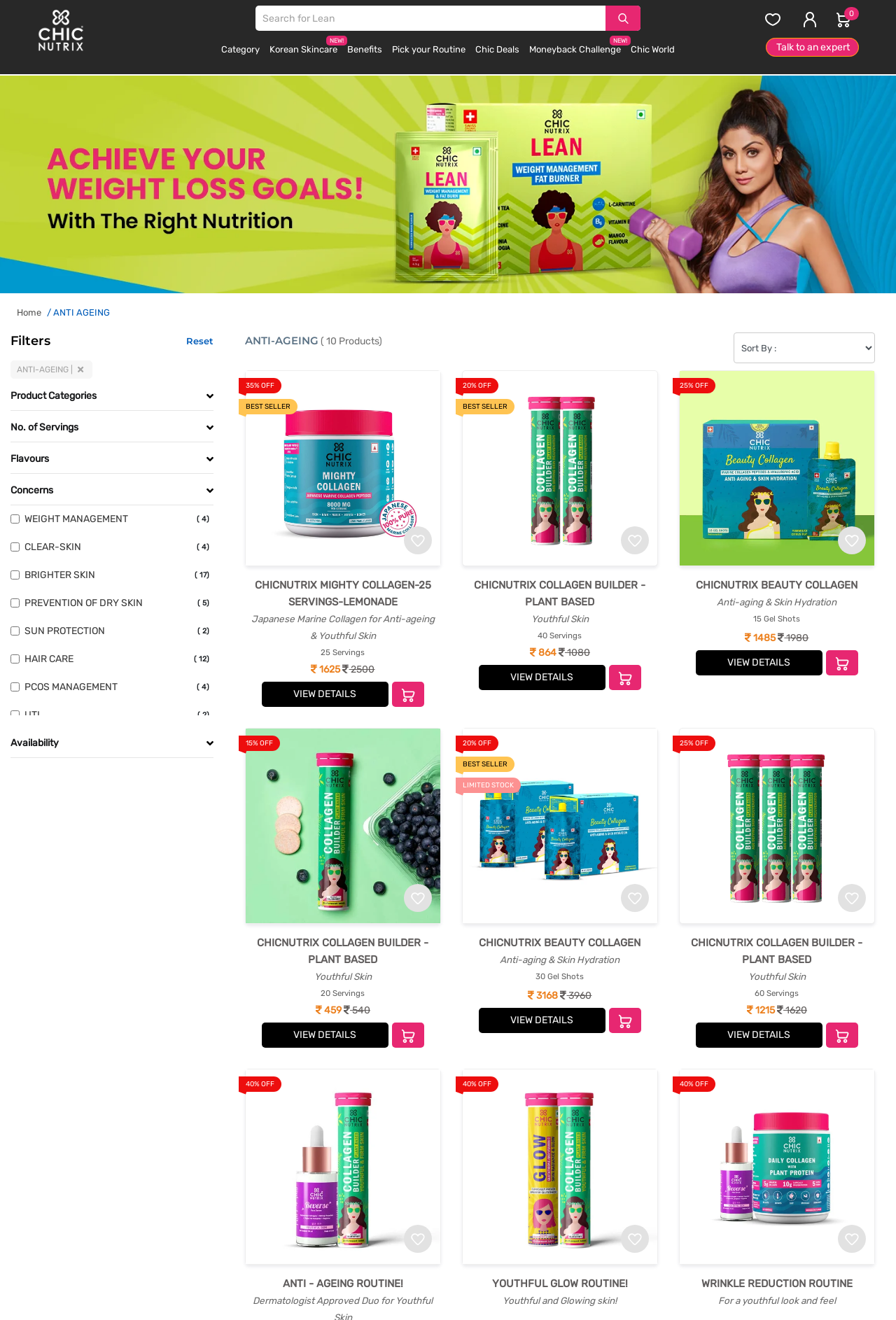What is the brand name of the website?
Answer the question with just one word or phrase using the image.

Chicnutrix